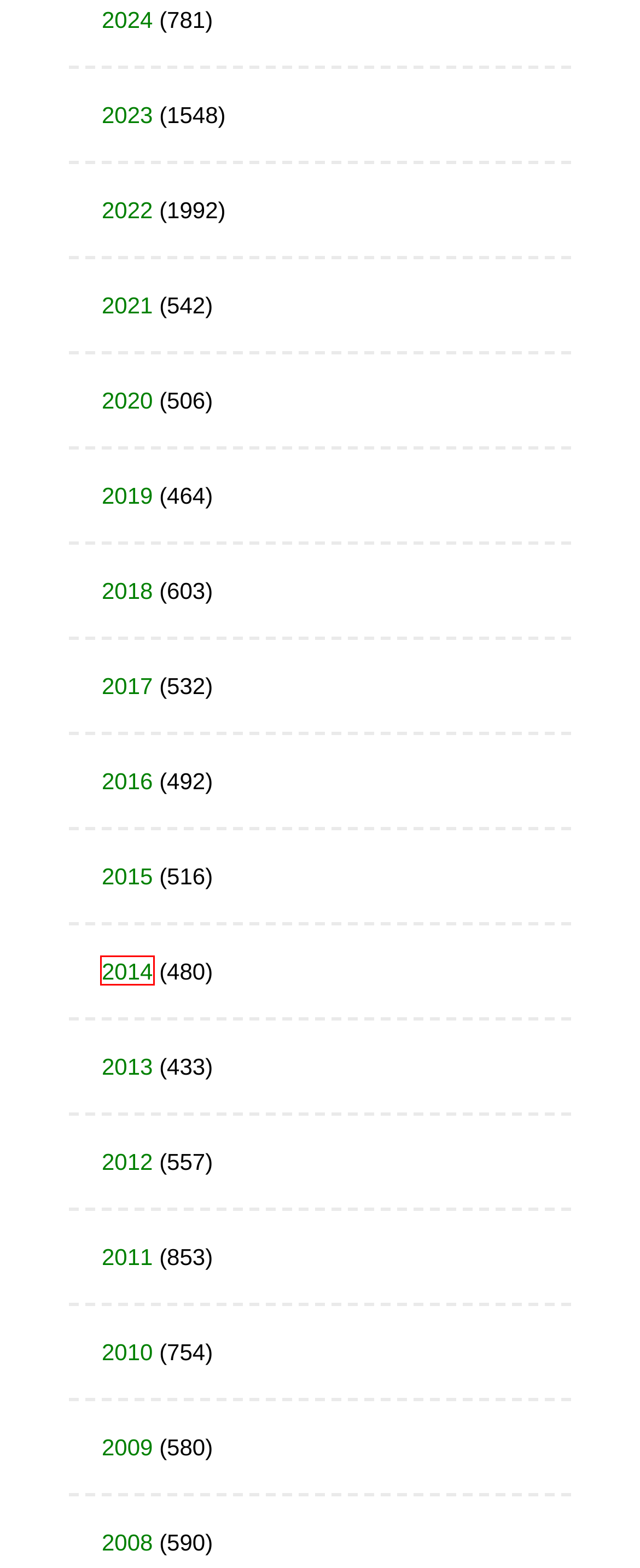You are presented with a screenshot of a webpage with a red bounding box. Select the webpage description that most closely matches the new webpage after clicking the element inside the red bounding box. The options are:
A. 2021 – Windows to Russia
B. 2016 – Windows to Russia
C. 2014 – Windows to Russia
D. 2024 – Windows to Russia
E. 2019 – Windows to Russia
F. 2011 – Windows to Russia
G. 2018 – Windows to Russia
H. 2008 – Windows to Russia

C